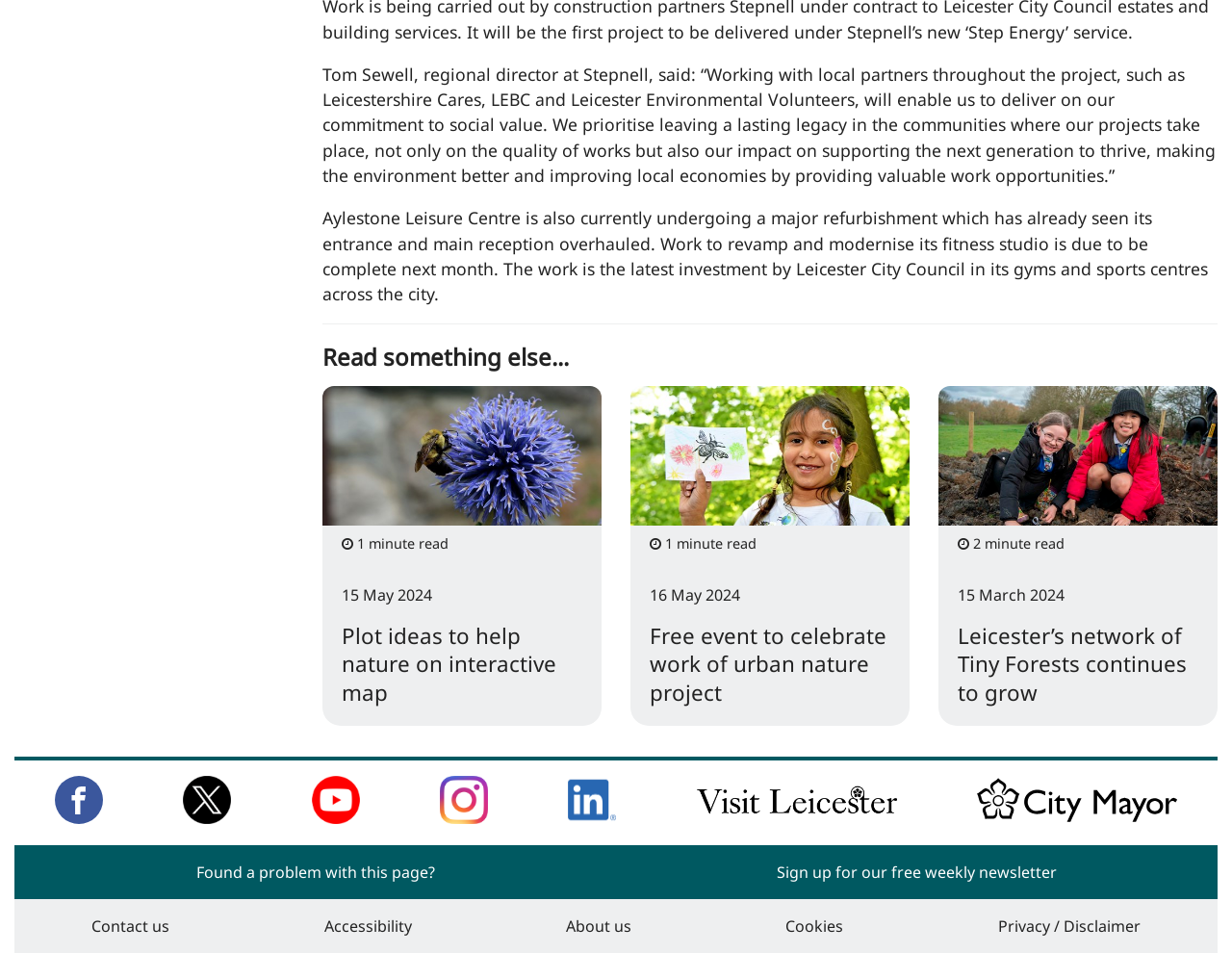Find the bounding box coordinates of the element's region that should be clicked in order to follow the given instruction: "Follow us on Facebook". The coordinates should consist of four float numbers between 0 and 1, i.e., [left, top, right, bottom].

[0.044, 0.847, 0.083, 0.869]